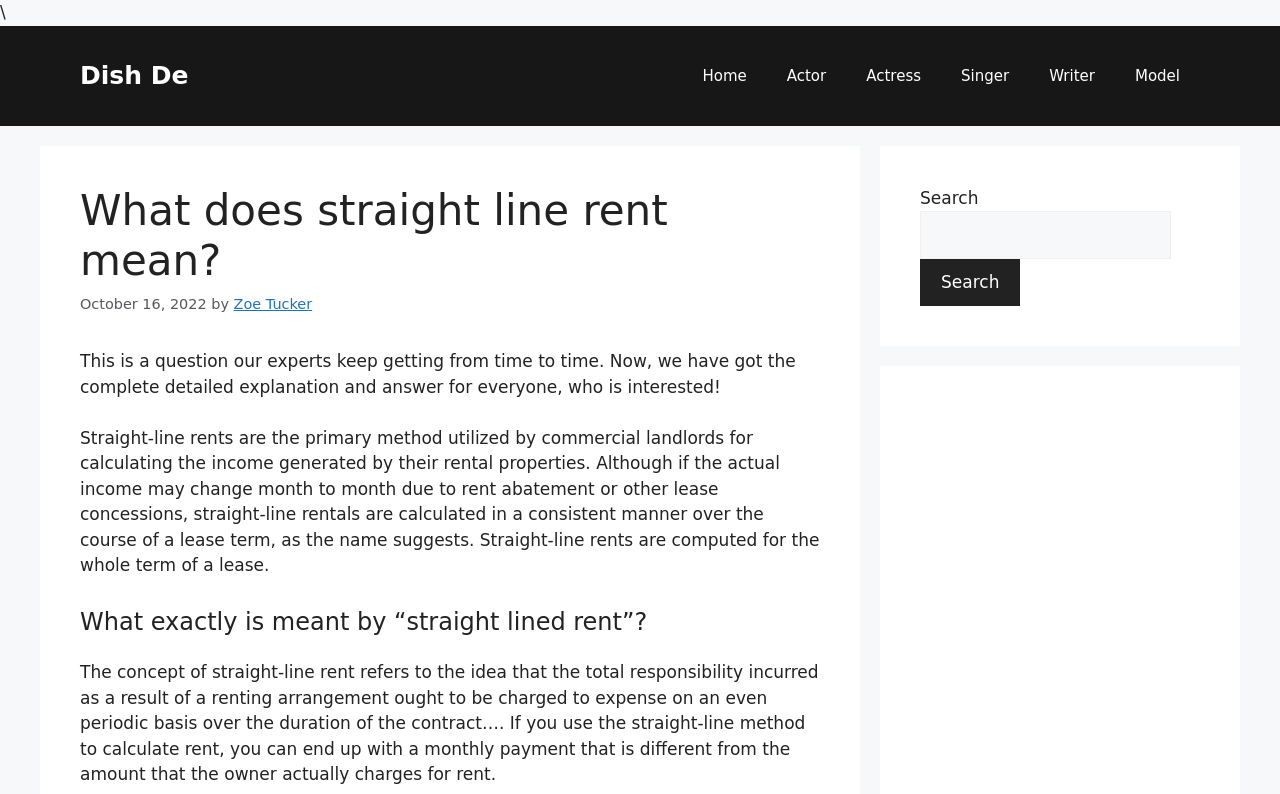Who wrote this article?
Could you please answer the question thoroughly and with as much detail as possible?

The author of this article is mentioned as 'Zoe Tucker' in the webpage, which is indicated by the link 'Zoe Tucker' next to the text 'by'.